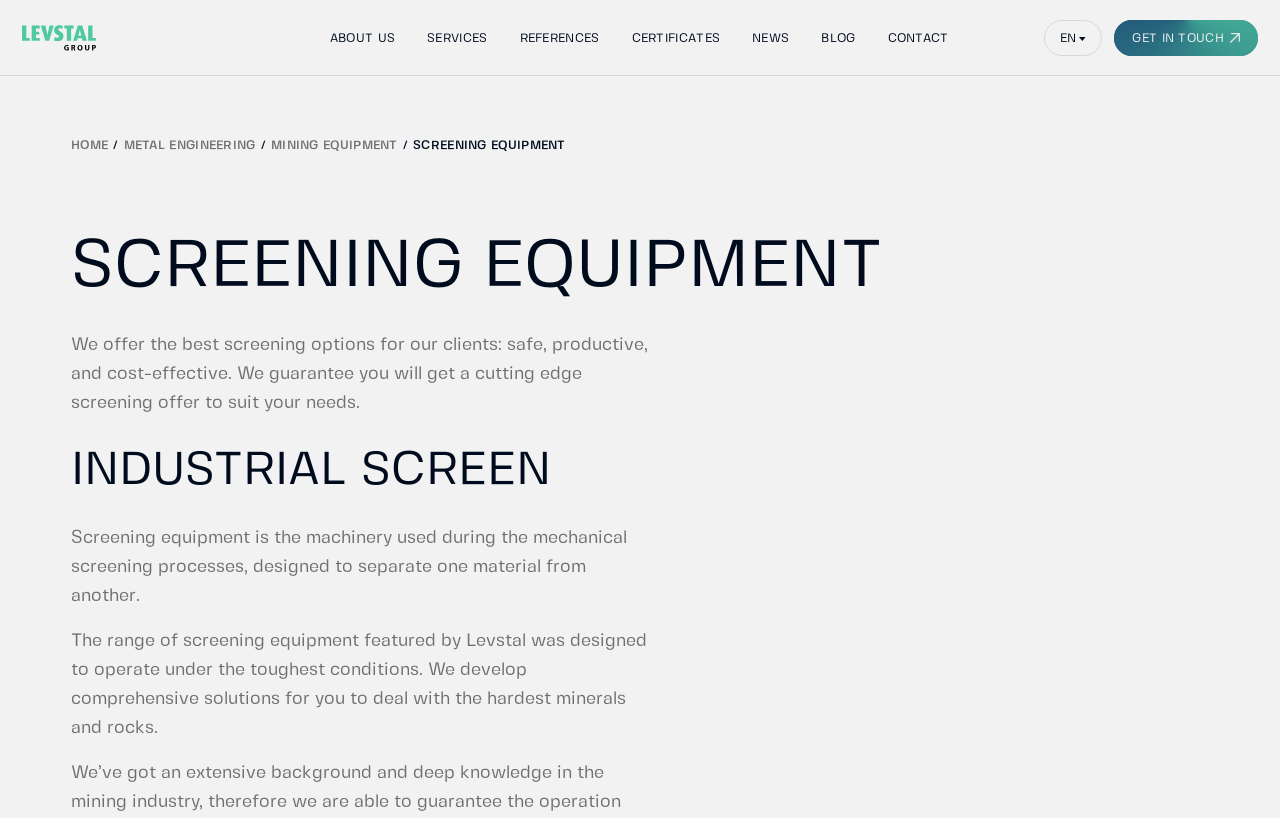From the element description Add, predict the bounding box coordinates of the UI element. The coordinates must be specified in the format (top-left x, top-left y, bottom-right x, bottom-right y) and should be within the 0 to 1 range.

None